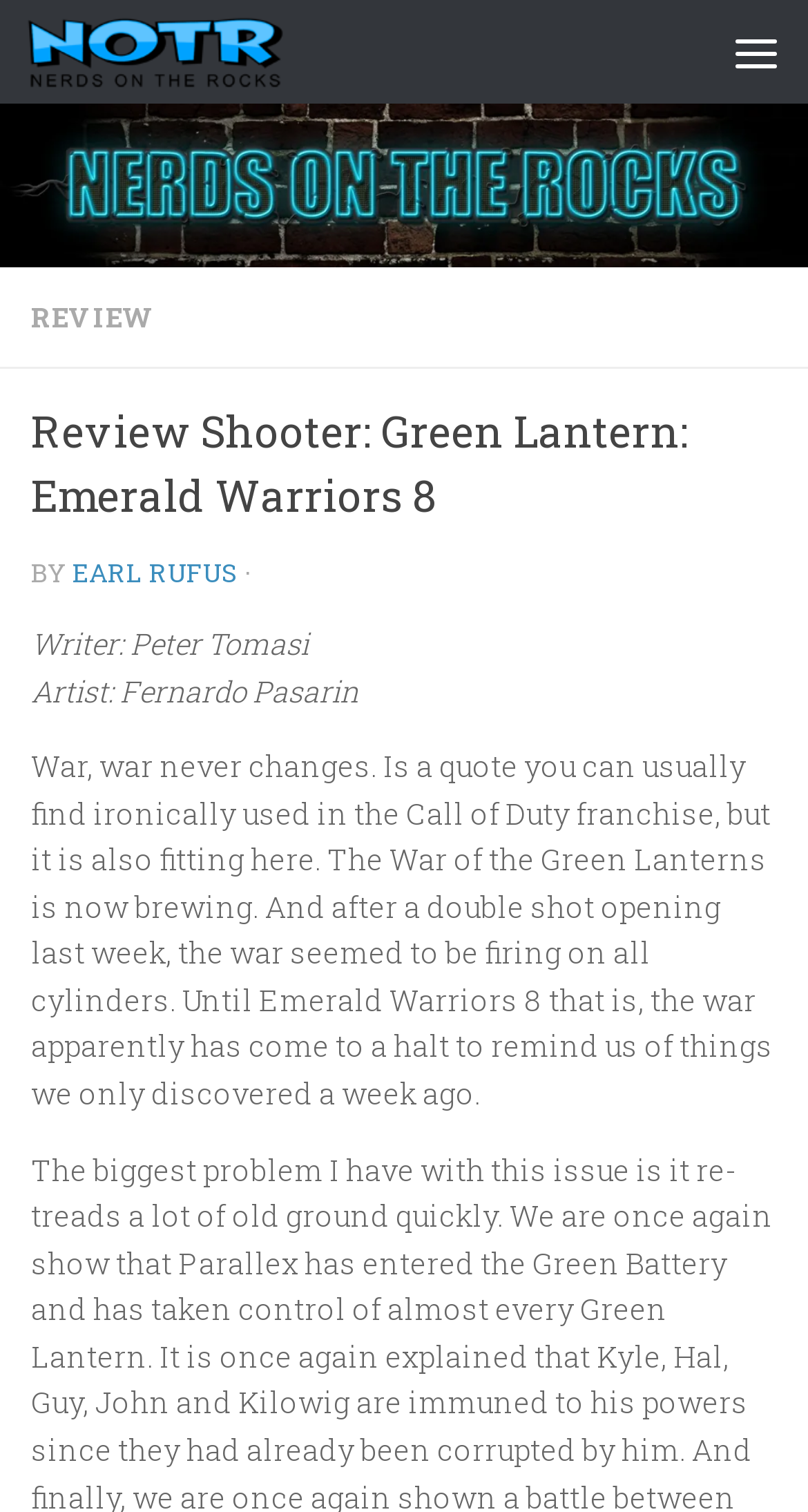Refer to the screenshot and answer the following question in detail:
What is the title of the comic being reviewed?

I found the answer by looking at the main heading of the review, which says 'Review Shooter: Green Lantern: Emerald Warriors 8'.